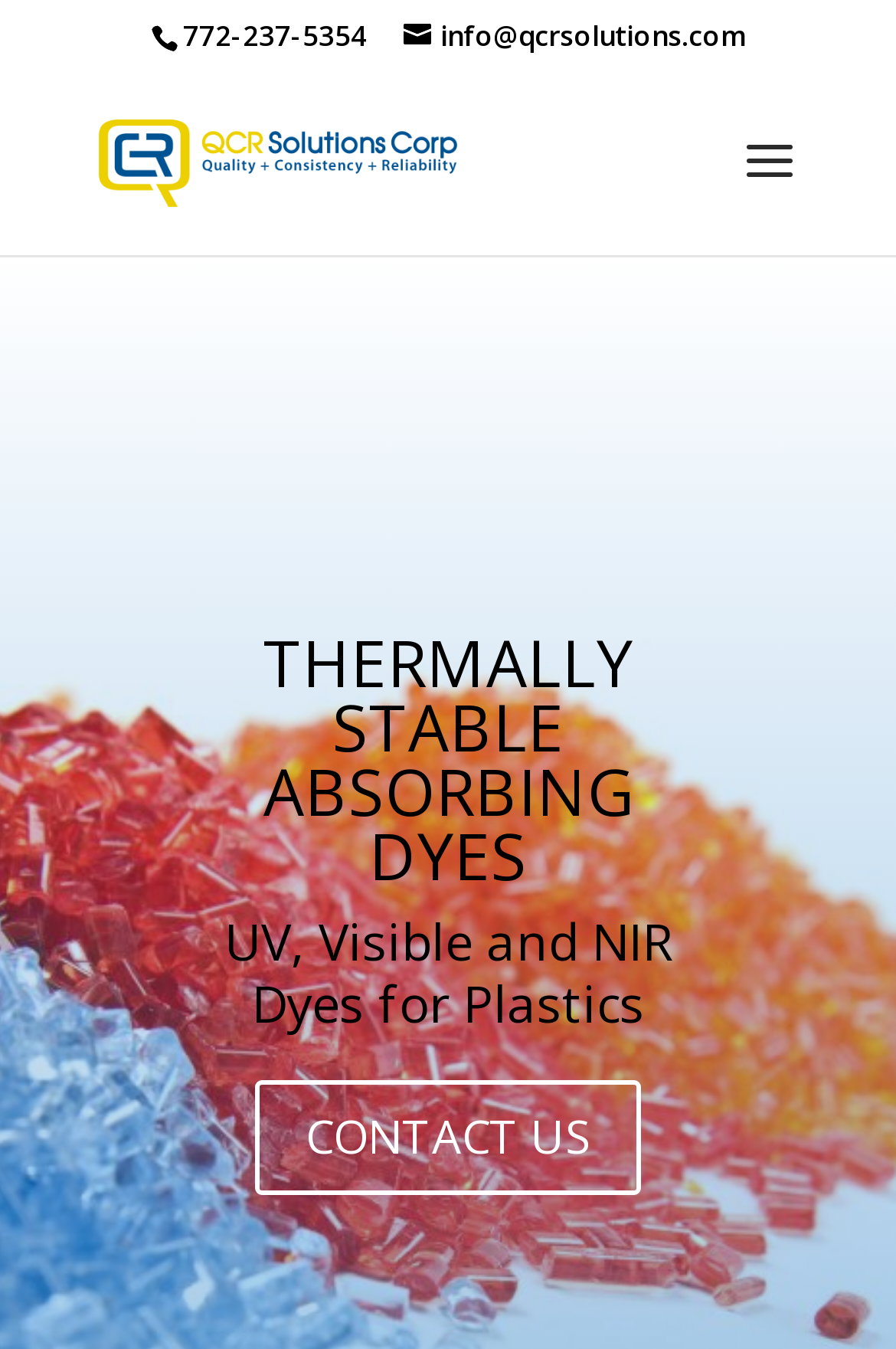Provide the bounding box coordinates of the HTML element this sentence describes: "Contact Us". The bounding box coordinates consist of four float numbers between 0 and 1, i.e., [left, top, right, bottom].

[0.285, 0.801, 0.715, 0.886]